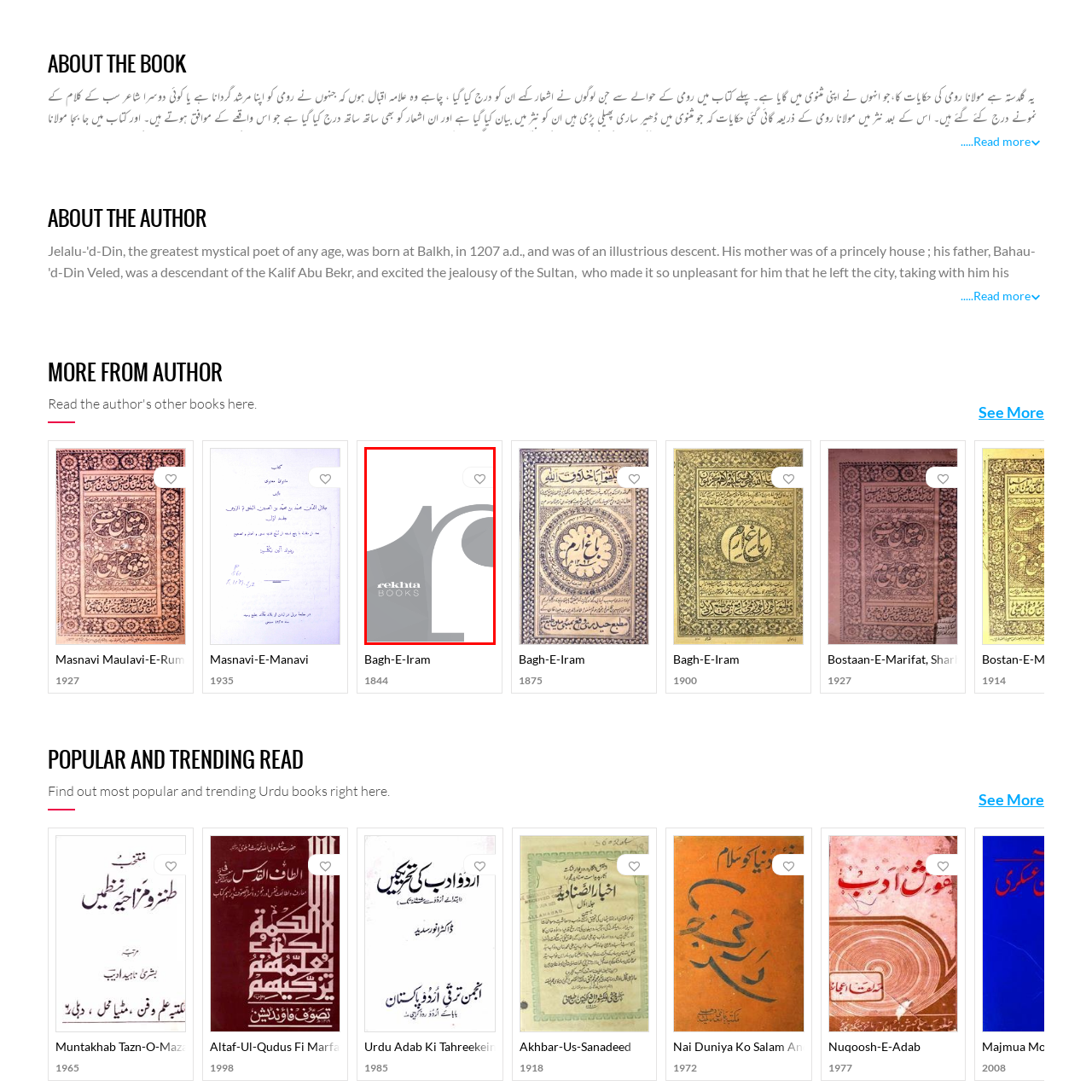Who is the renowned poet and scholar associated with 'Bagh-e-Iram'?
Study the image surrounded by the red bounding box and answer the question comprehensively, based on the details you see.

The caption states that 'Bagh-e-Iram' is a significant title within Urdu literature, reflecting the rich heritage and artistic expression associated with the renowned poet and scholar, Rumi.